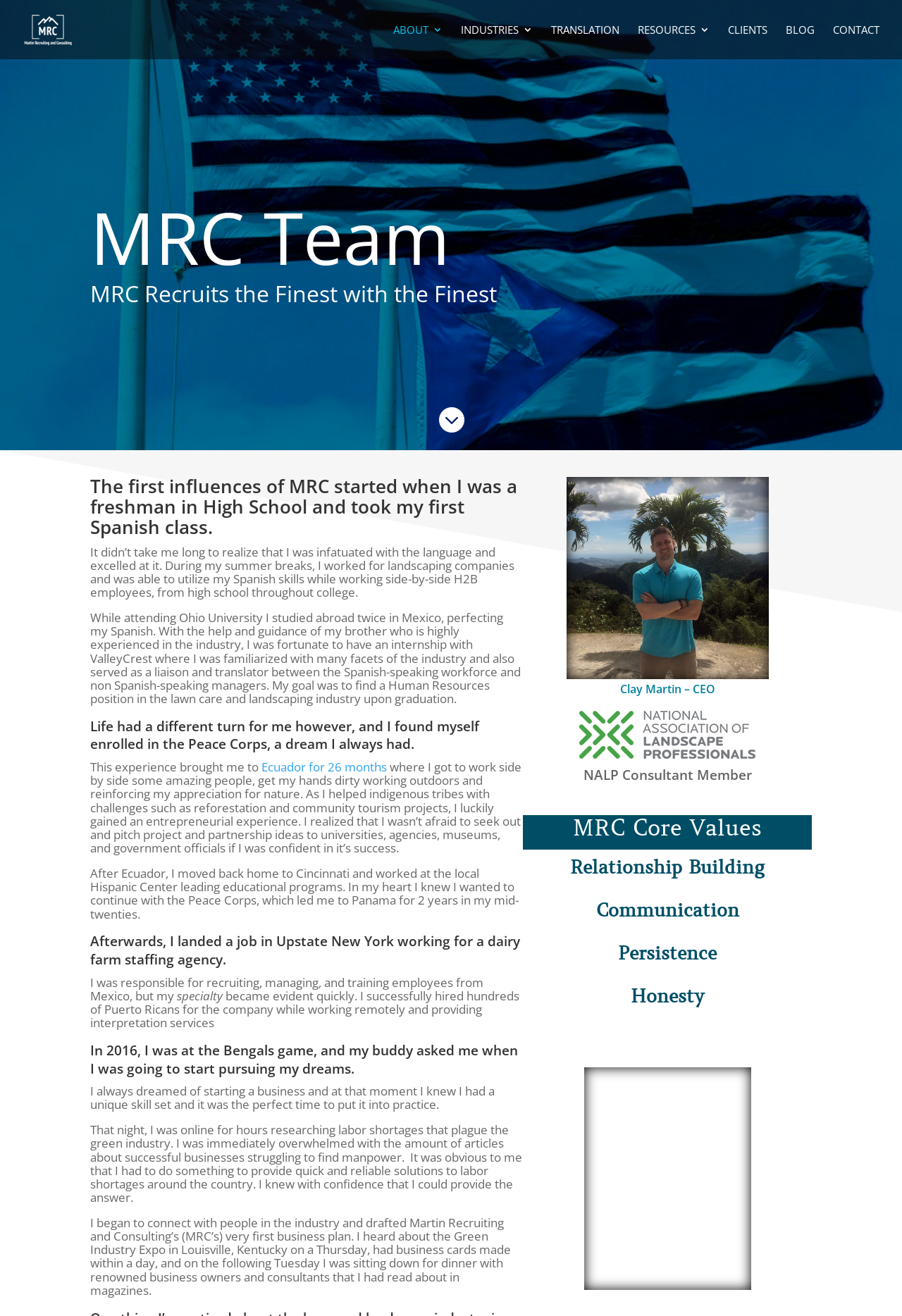Can you determine the bounding box coordinates of the area that needs to be clicked to fulfill the following instruction: "Click the link with the arrow icon"?

[0.485, 0.308, 0.515, 0.331]